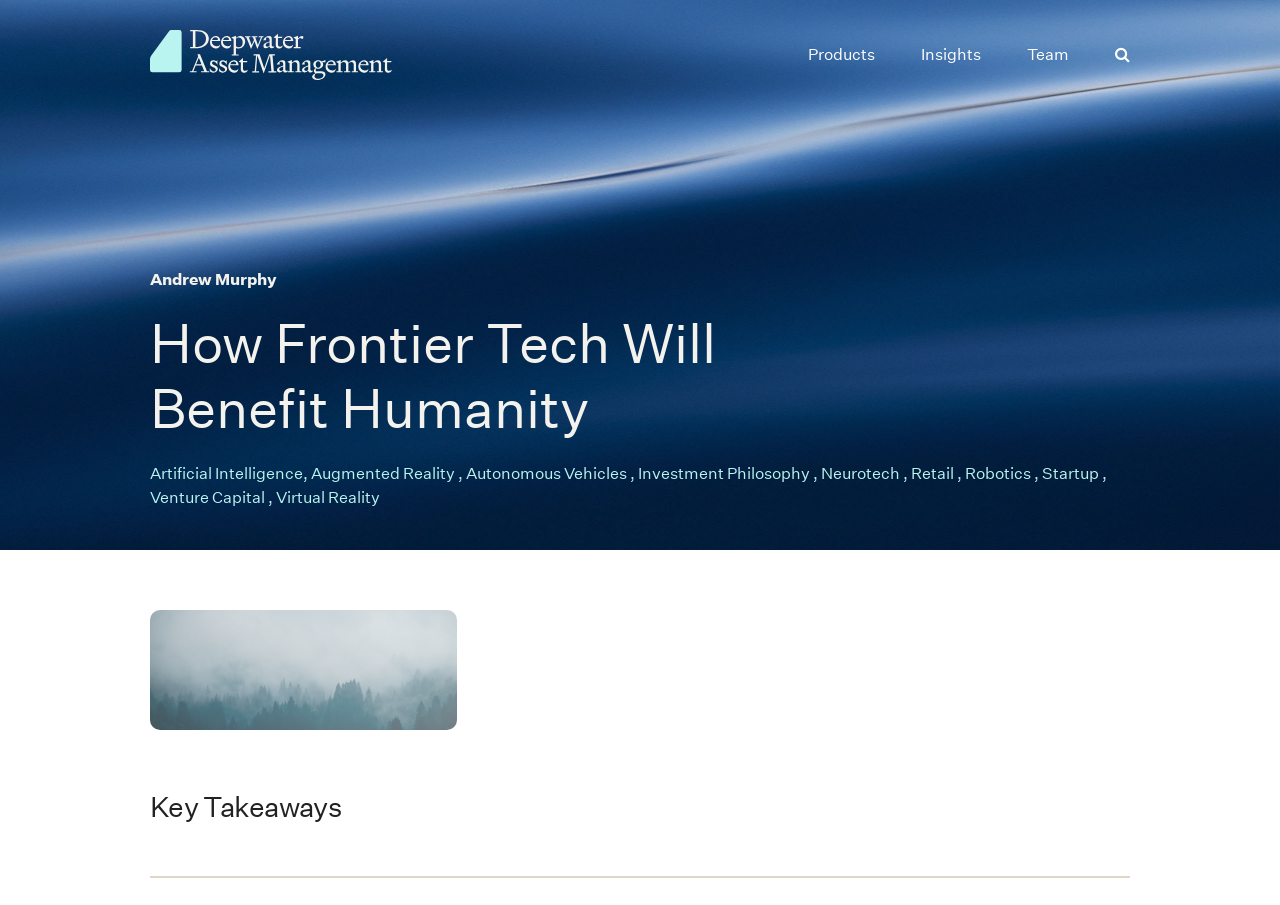Find the bounding box coordinates for the HTML element described as: "Team". The coordinates should consist of four float values between 0 and 1, i.e., [left, top, right, bottom].

[0.798, 0.033, 0.839, 0.088]